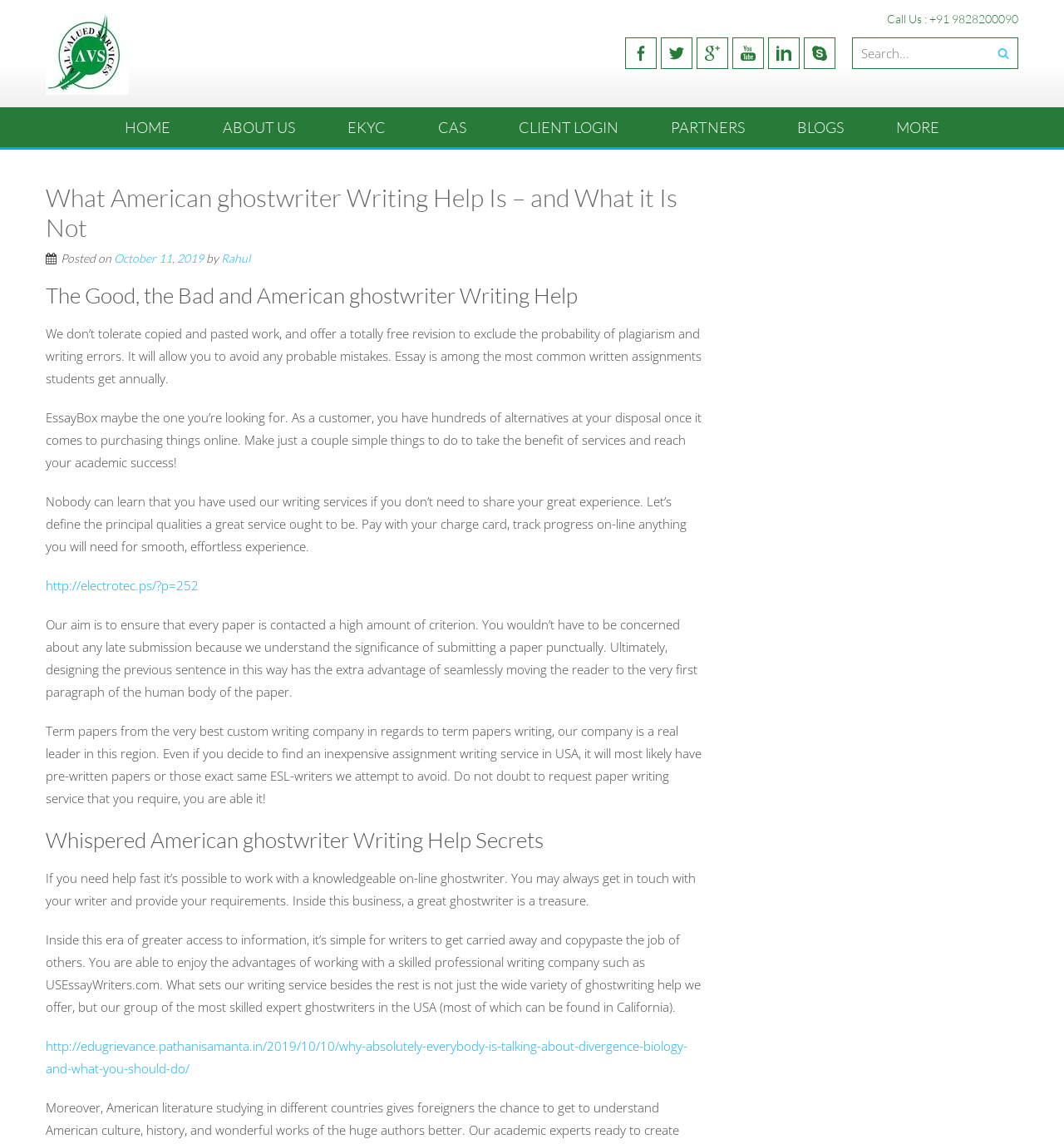Identify the bounding box coordinates for the element you need to click to achieve the following task: "Read the blog". Provide the bounding box coordinates as four float numbers between 0 and 1, in the form [left, top, right, bottom].

[0.735, 0.094, 0.807, 0.129]